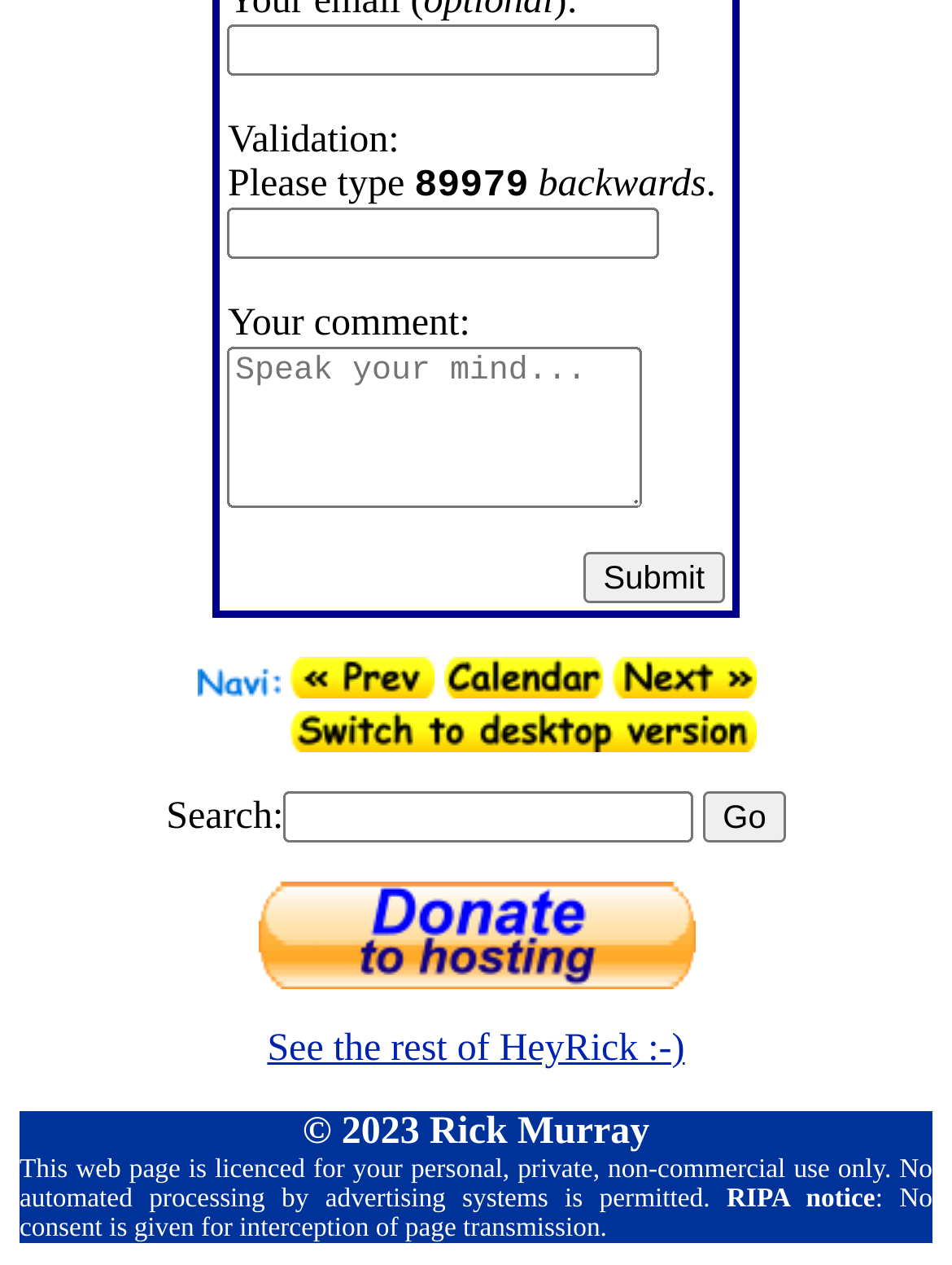Given the element description: "parent_node: Your name: name="valid"", predict the bounding box coordinates of the UI element it refers to, using four float numbers between 0 and 1, i.e., [left, top, right, bottom].

[0.239, 0.166, 0.693, 0.207]